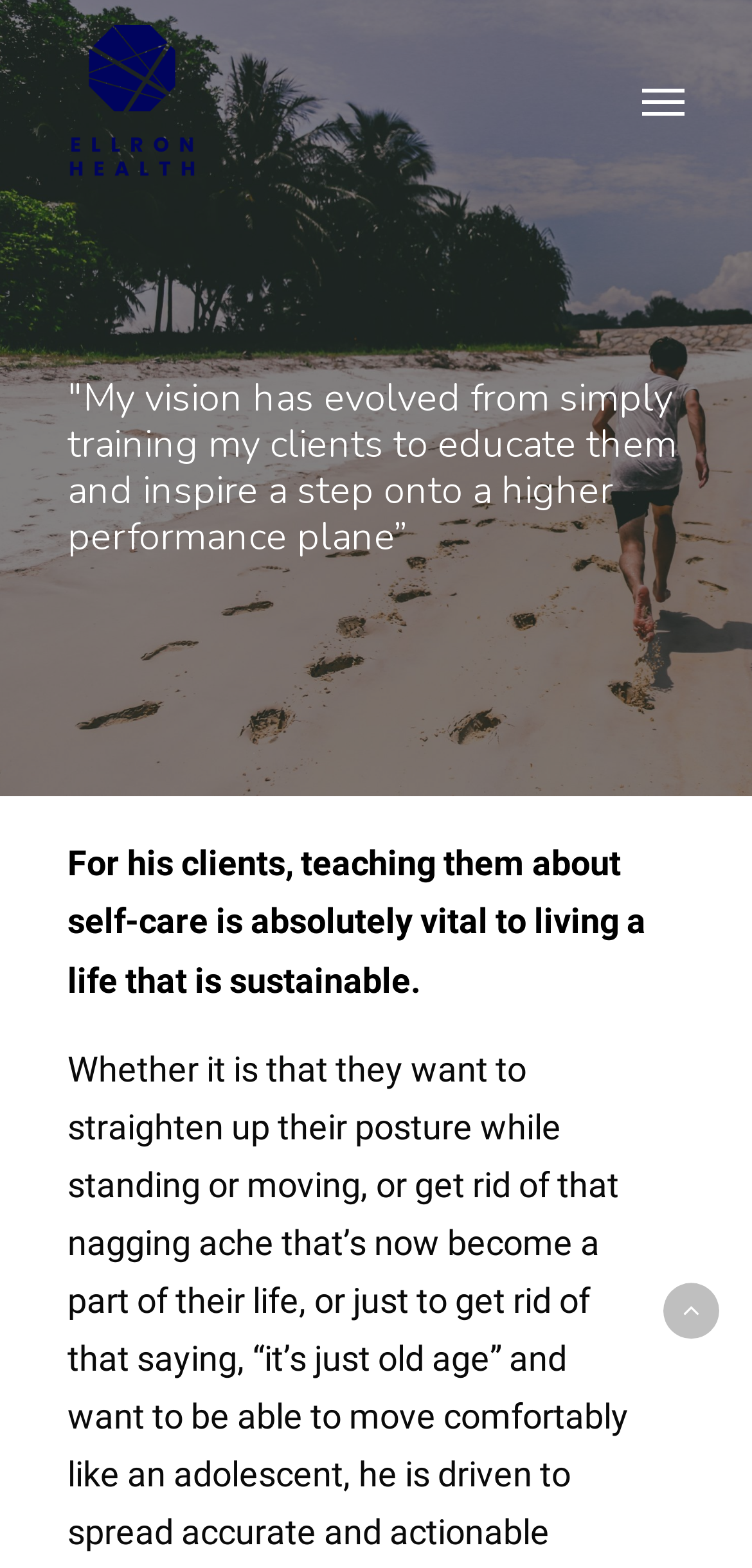What is the purpose of the link at the top-right corner?
Using the visual information, reply with a single word or short phrase.

Navigation Menu